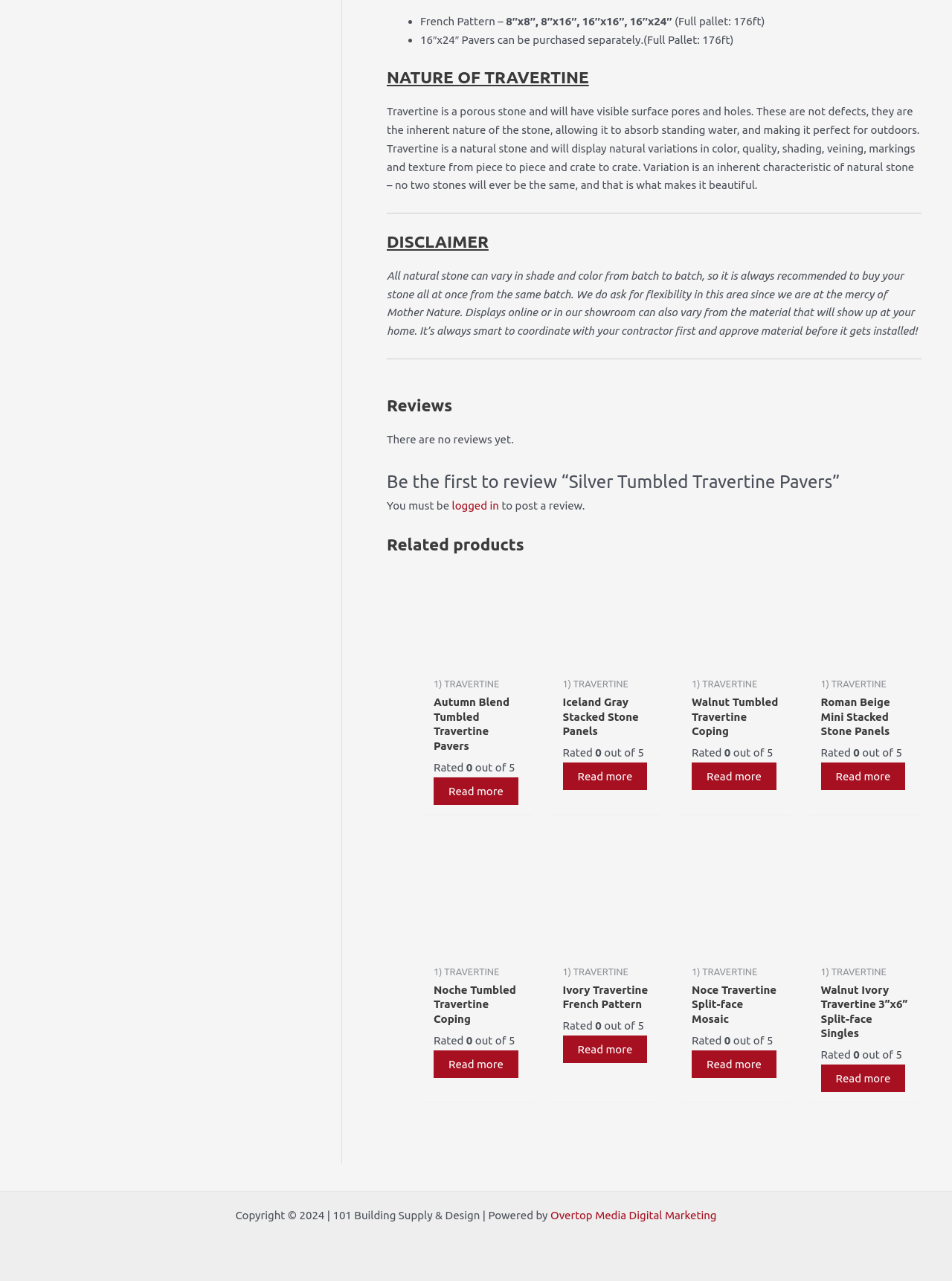What is the purpose of the product?
Please respond to the question with a detailed and thorough explanation.

The section 'NATURE OF TRAVERTINE' explains that travertine is perfect for outdoors, allowing it to absorb standing water, which suggests that the purpose of the product is for outdoor use.